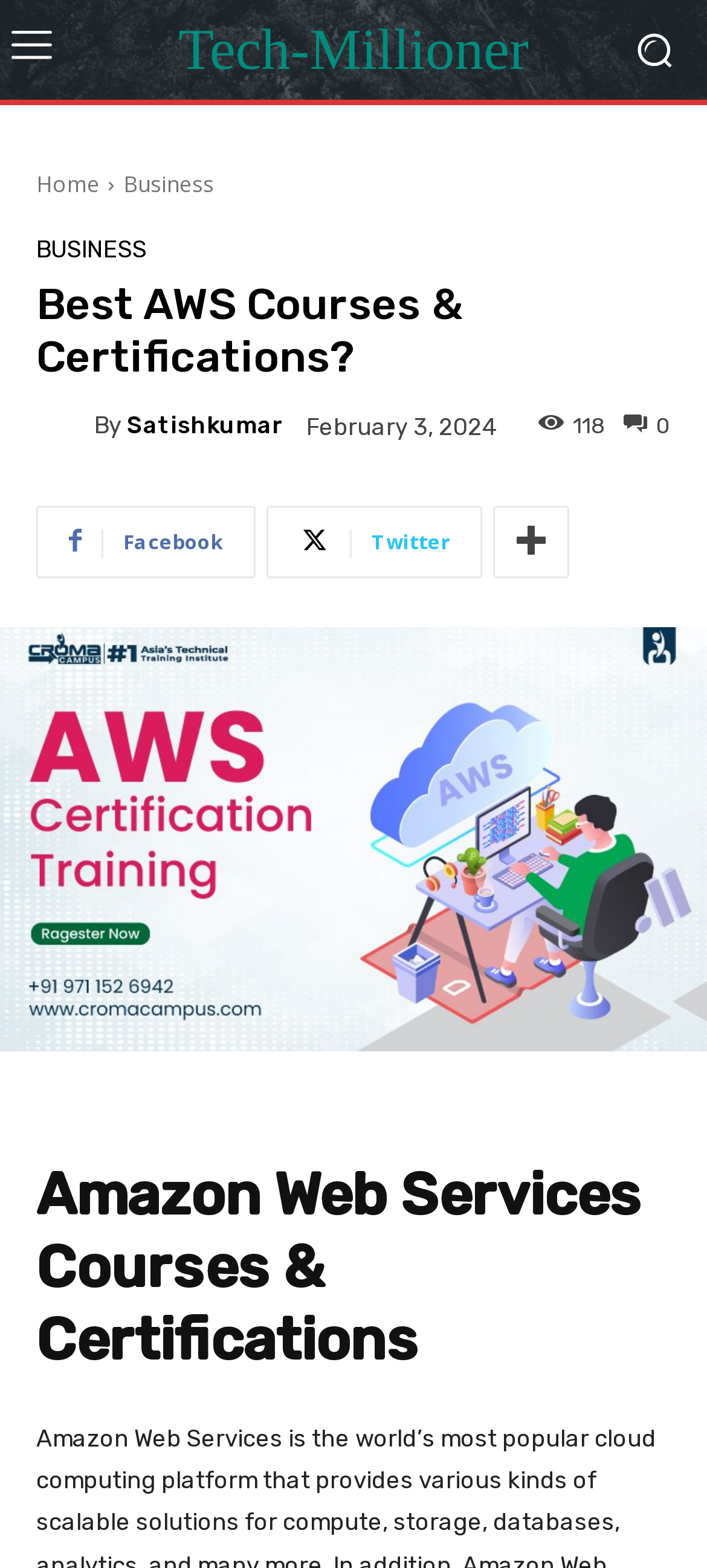Provide a brief response to the question below using a single word or phrase: 
What is the topic of the webpage?

Amazon Web Services Courses & Certifications